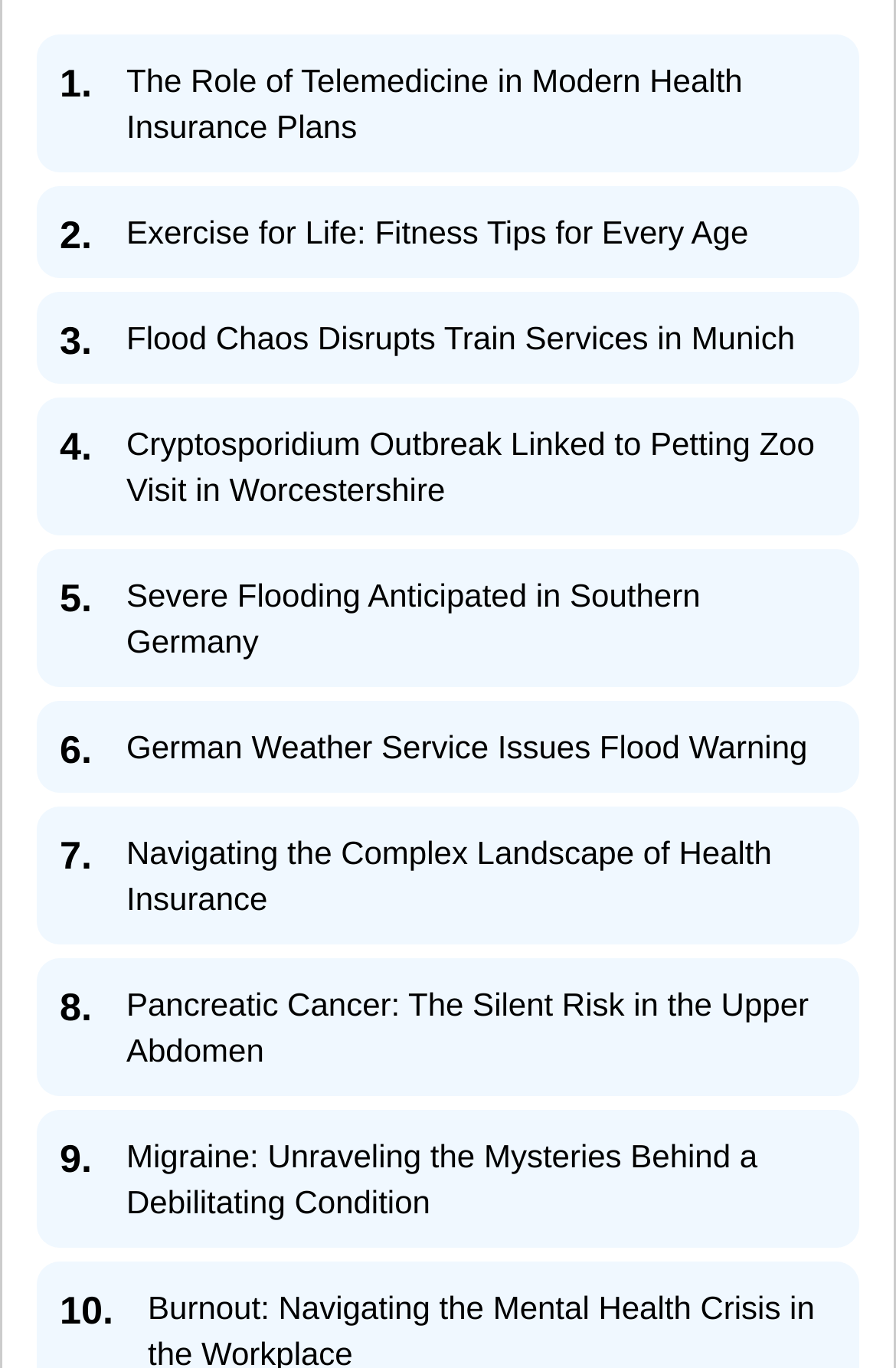What is the topic of the first article?
Answer the question with a single word or phrase, referring to the image.

Flooding in Southern Germany